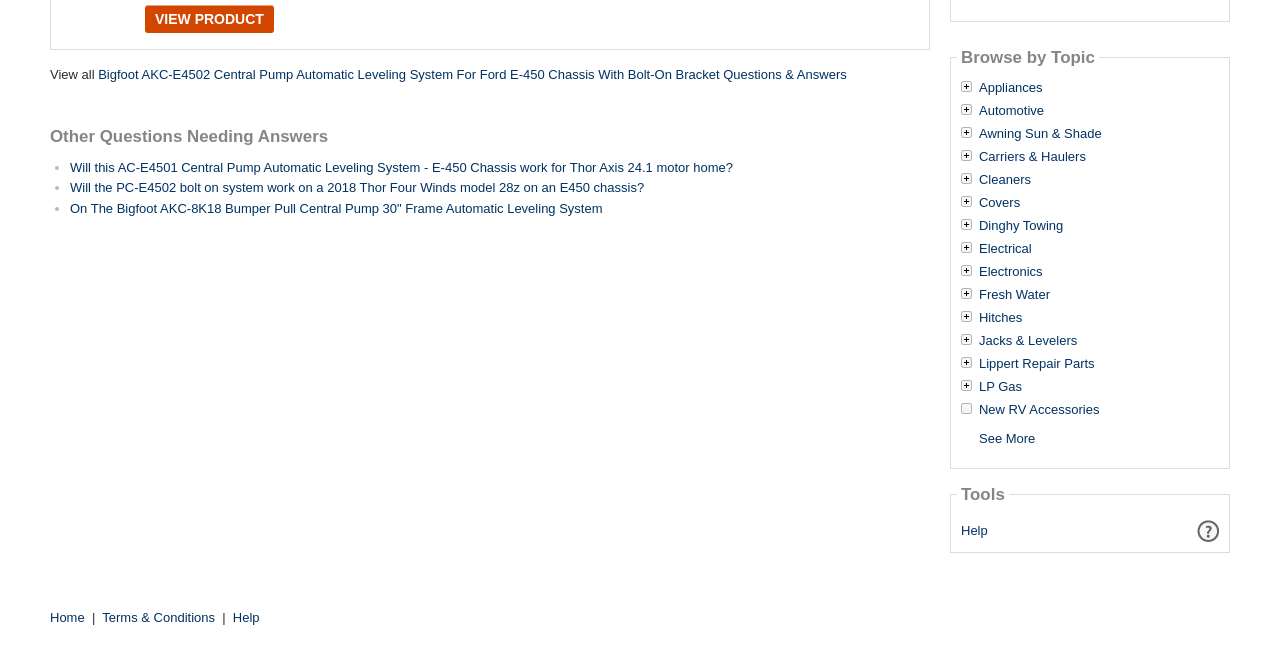Find the coordinates for the bounding box of the element with this description: "See More".

[0.765, 0.658, 0.809, 0.689]